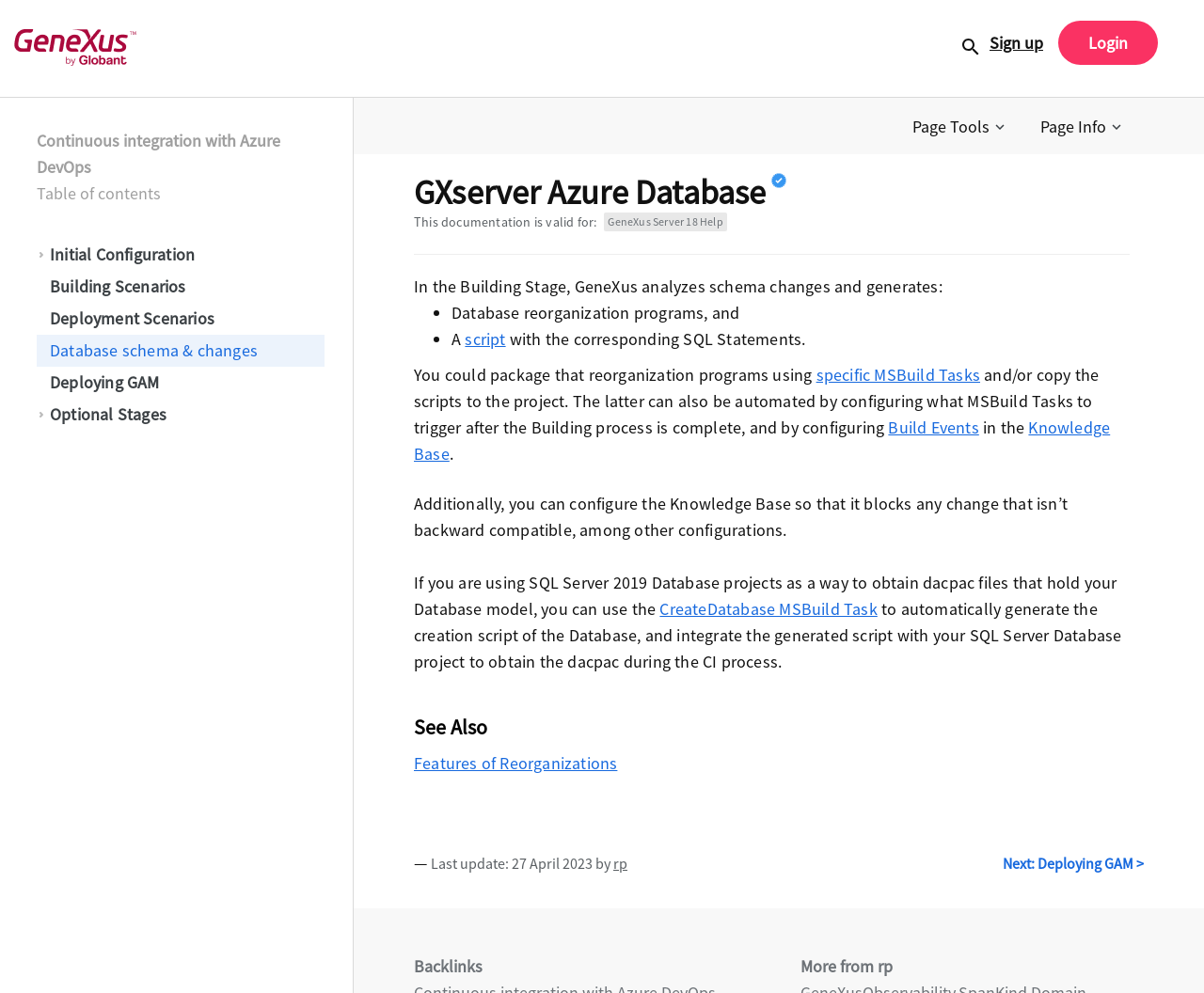Please identify the bounding box coordinates of the area that needs to be clicked to follow this instruction: "Click Page Tools".

[0.754, 0.118, 0.841, 0.137]